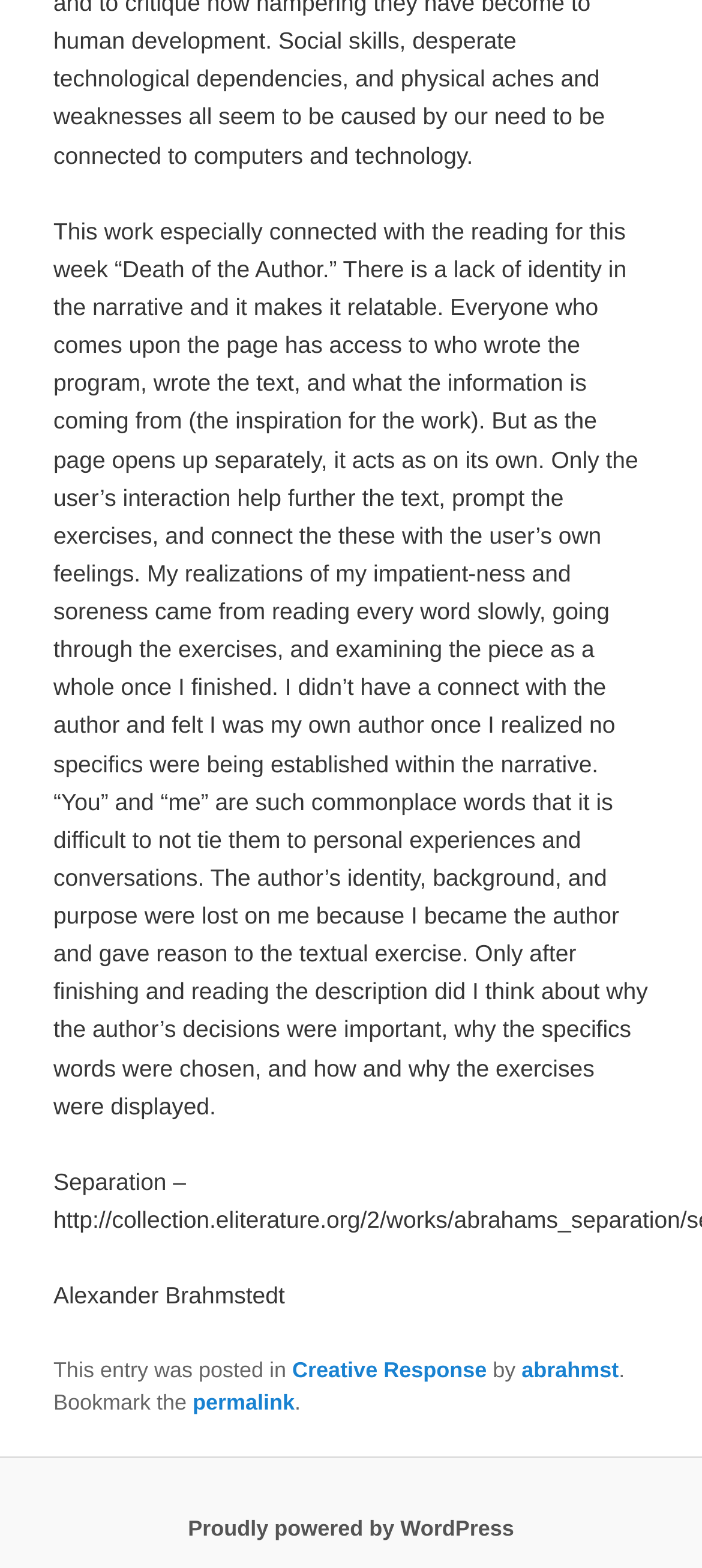What is the category of this post?
Can you offer a detailed and complete answer to this question?

The category of this post is mentioned in the link element with the bounding box coordinates [0.416, 0.865, 0.693, 0.881].